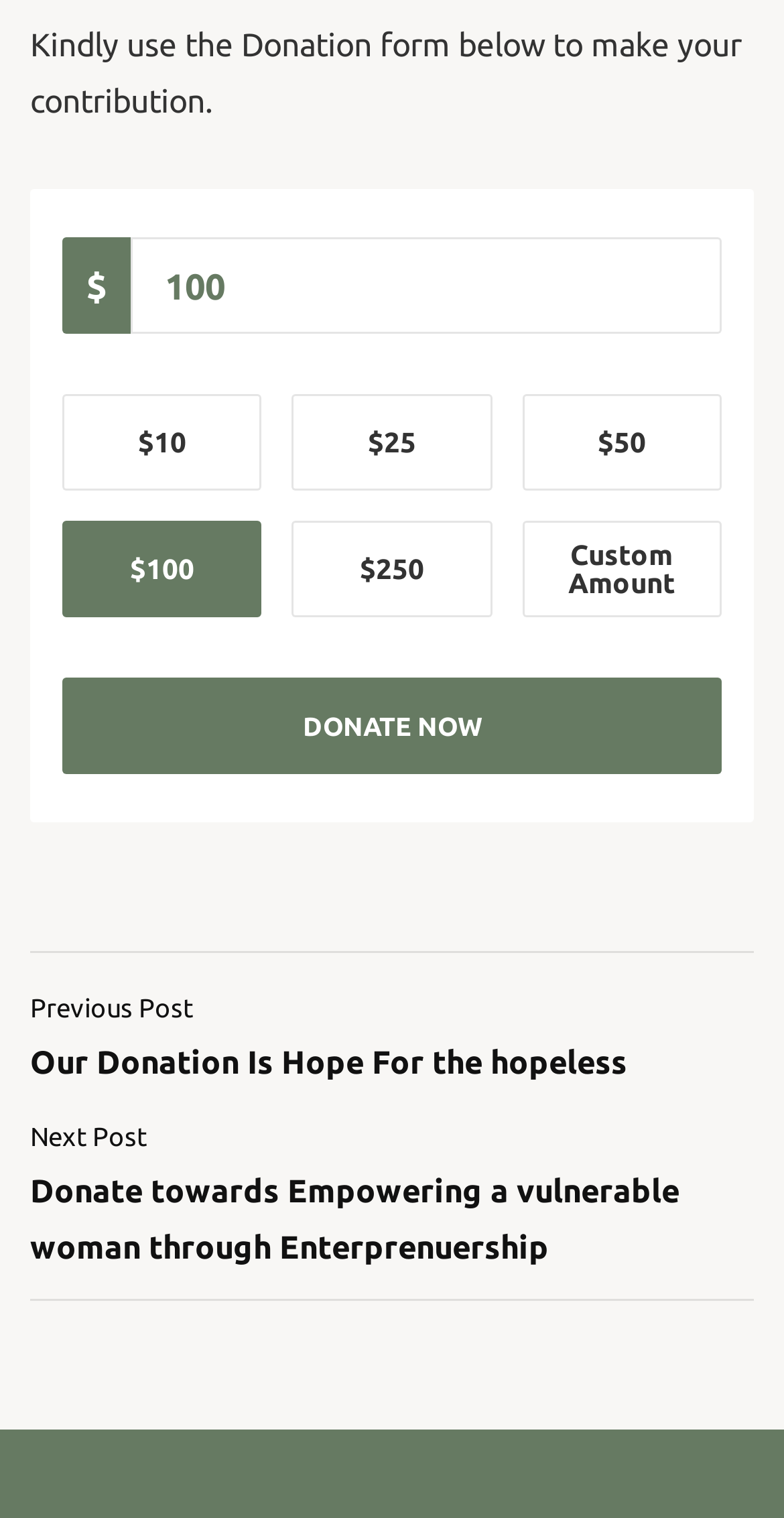How many donation amount options are provided?
From the image, provide a succinct answer in one word or a short phrase.

6